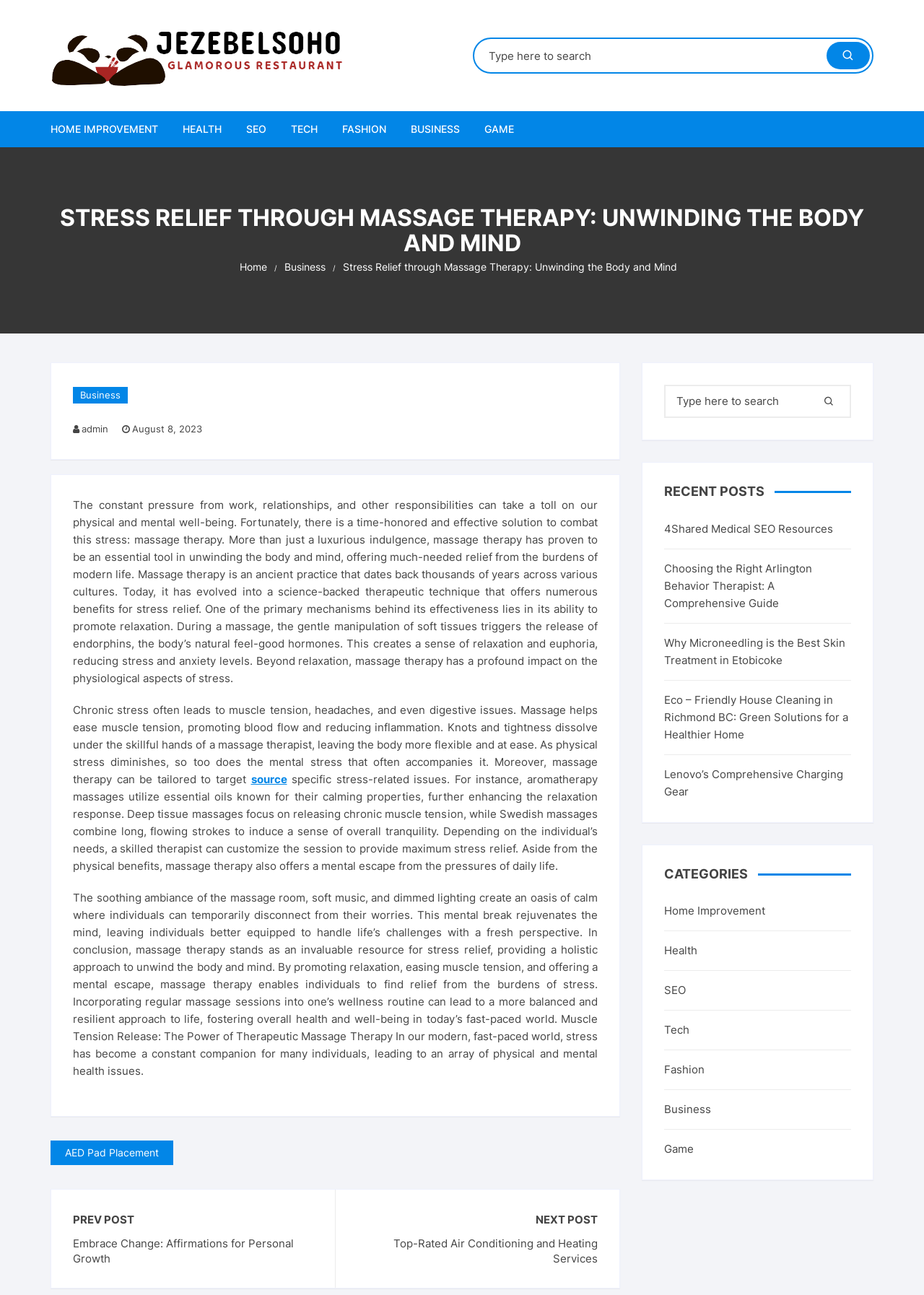Find the bounding box of the element with the following description: "Home Improvement". The coordinates must be four float numbers between 0 and 1, formatted as [left, top, right, bottom].

[0.055, 0.086, 0.183, 0.114]